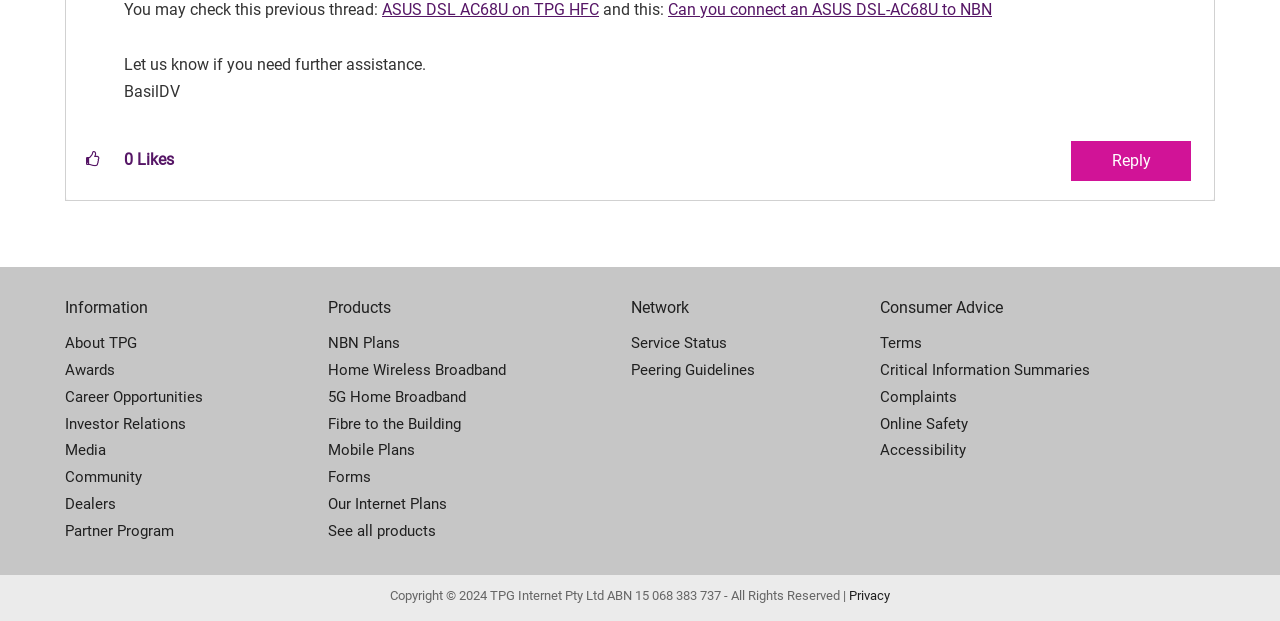Determine the bounding box coordinates for the area that should be clicked to carry out the following instruction: "Learn about TPG".

[0.051, 0.532, 0.256, 0.575]